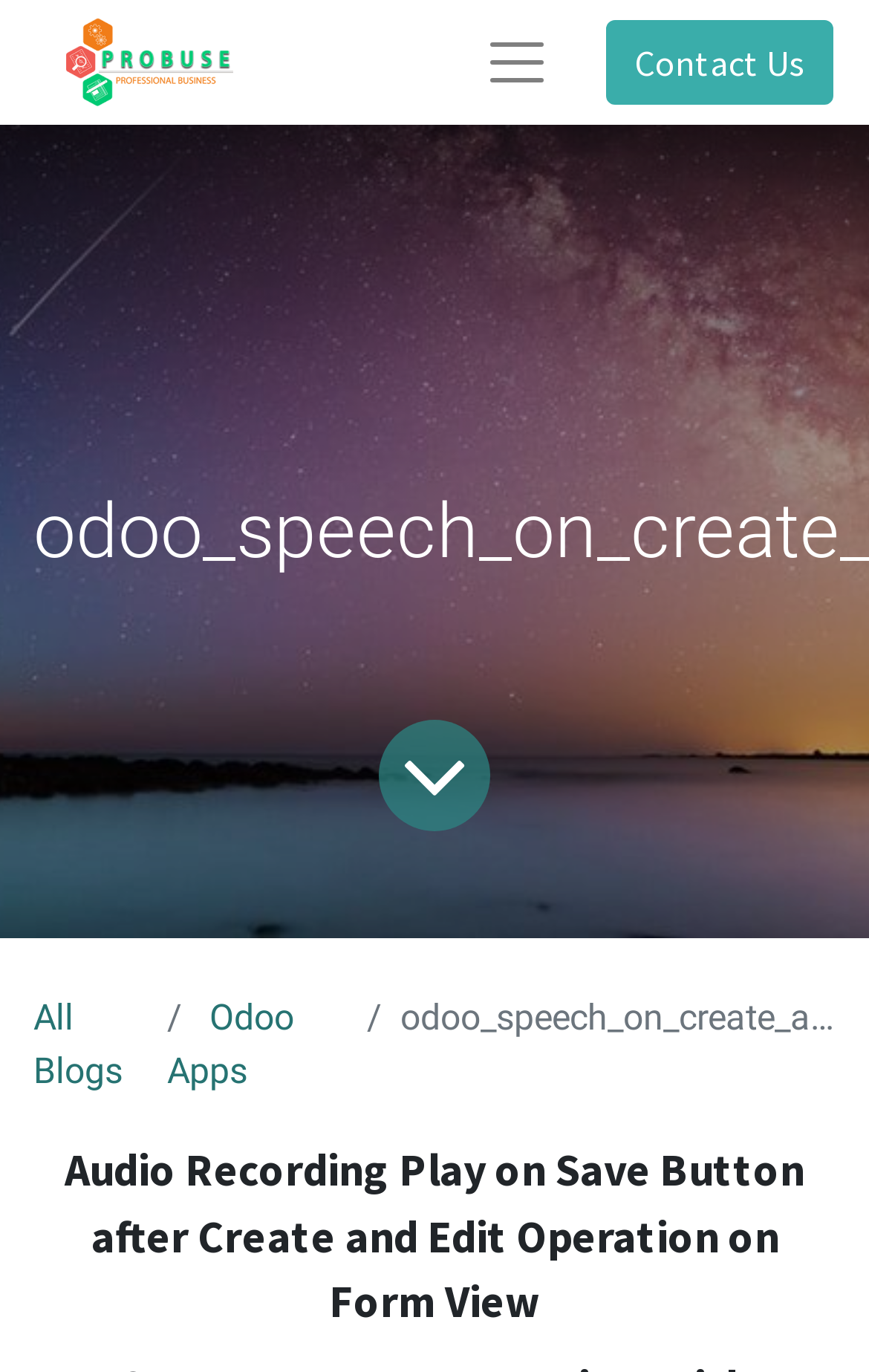Determine the bounding box of the UI component based on this description: "Odoo Apps". The bounding box coordinates should be four float values between 0 and 1, i.e., [left, top, right, bottom].

[0.193, 0.726, 0.339, 0.796]